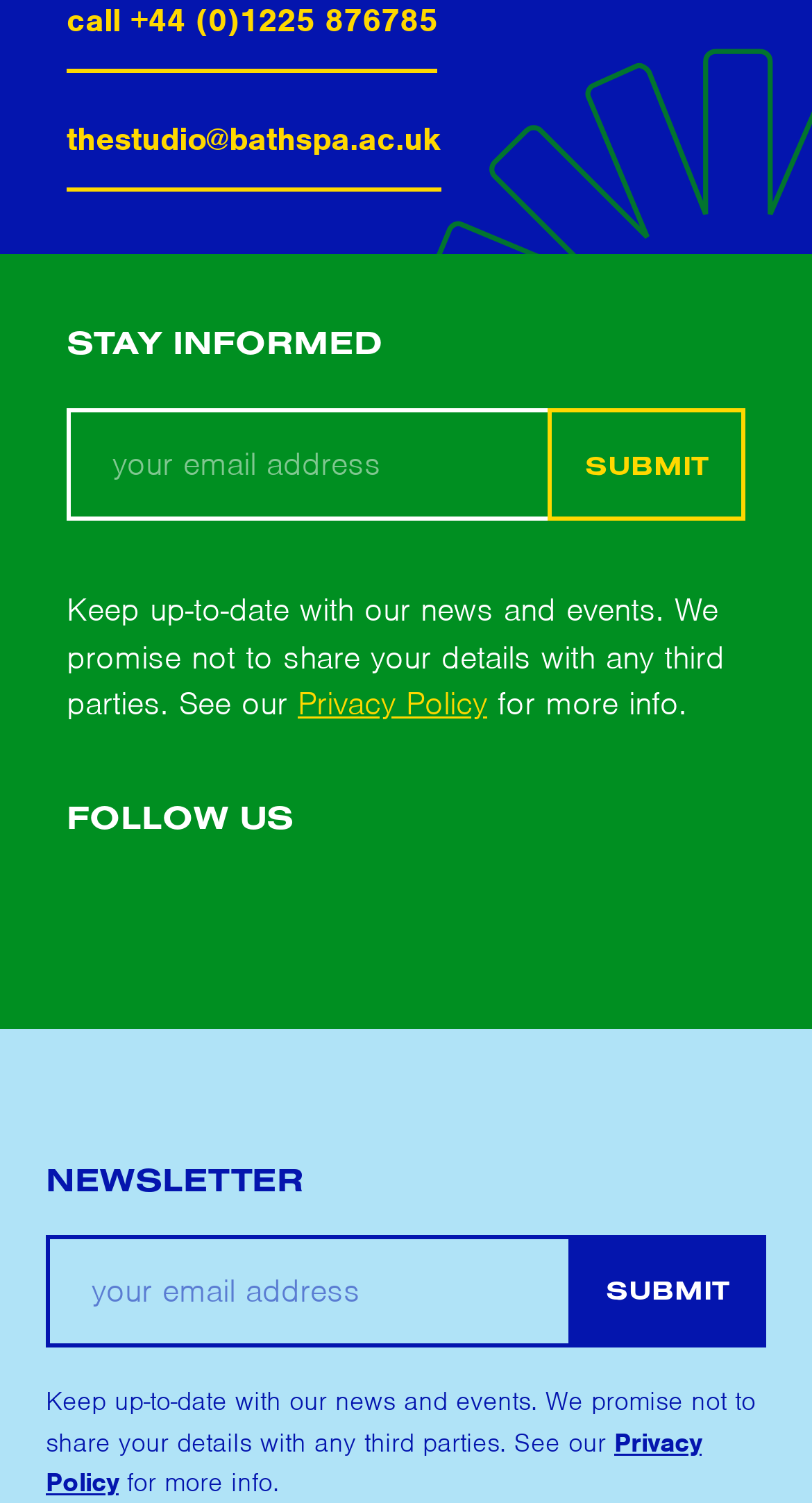Answer this question in one word or a short phrase: What is the purpose of the newsletter?

Stay informed about news and events